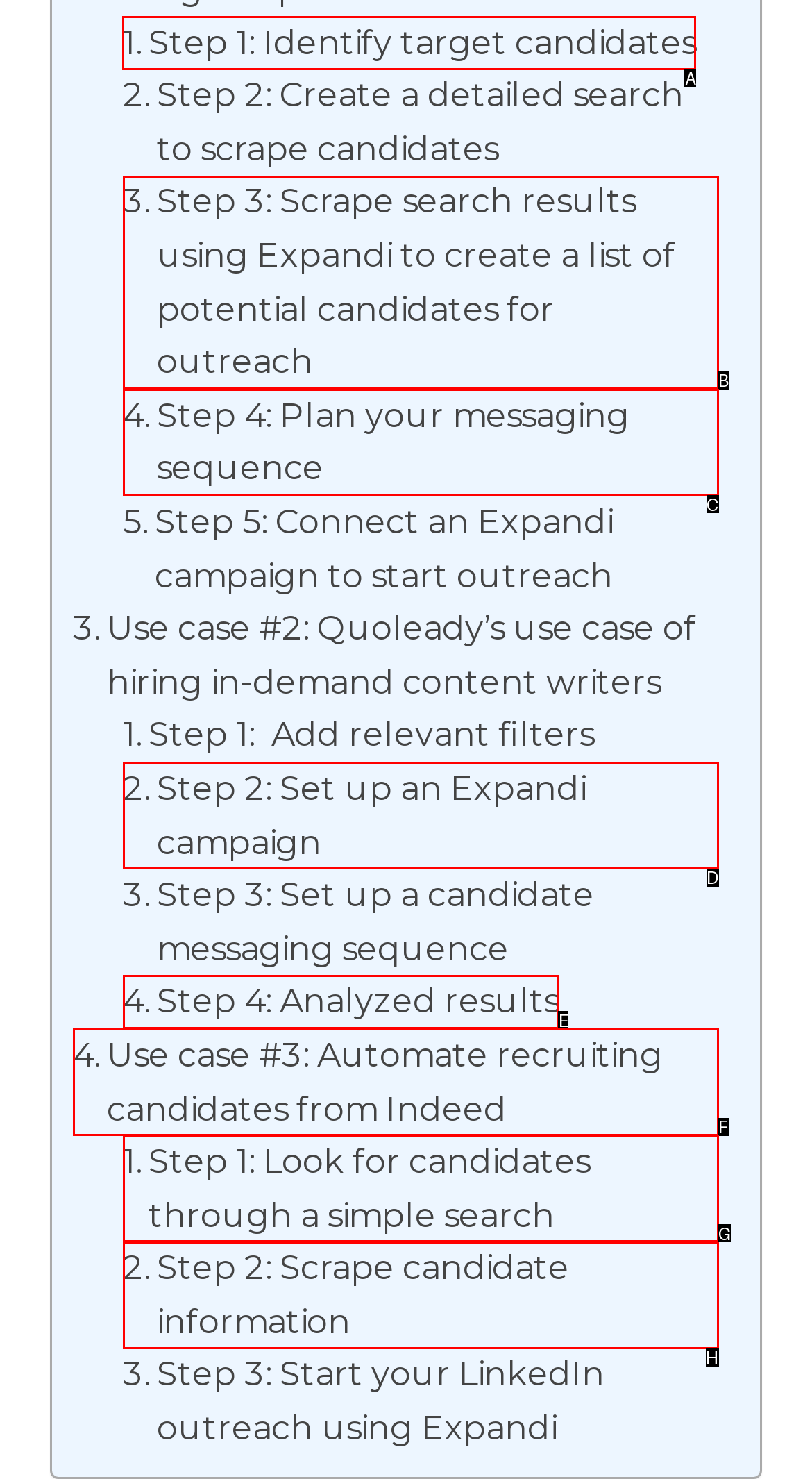For the given instruction: Click on Step 1: Identify target candidates, determine which boxed UI element should be clicked. Answer with the letter of the corresponding option directly.

A